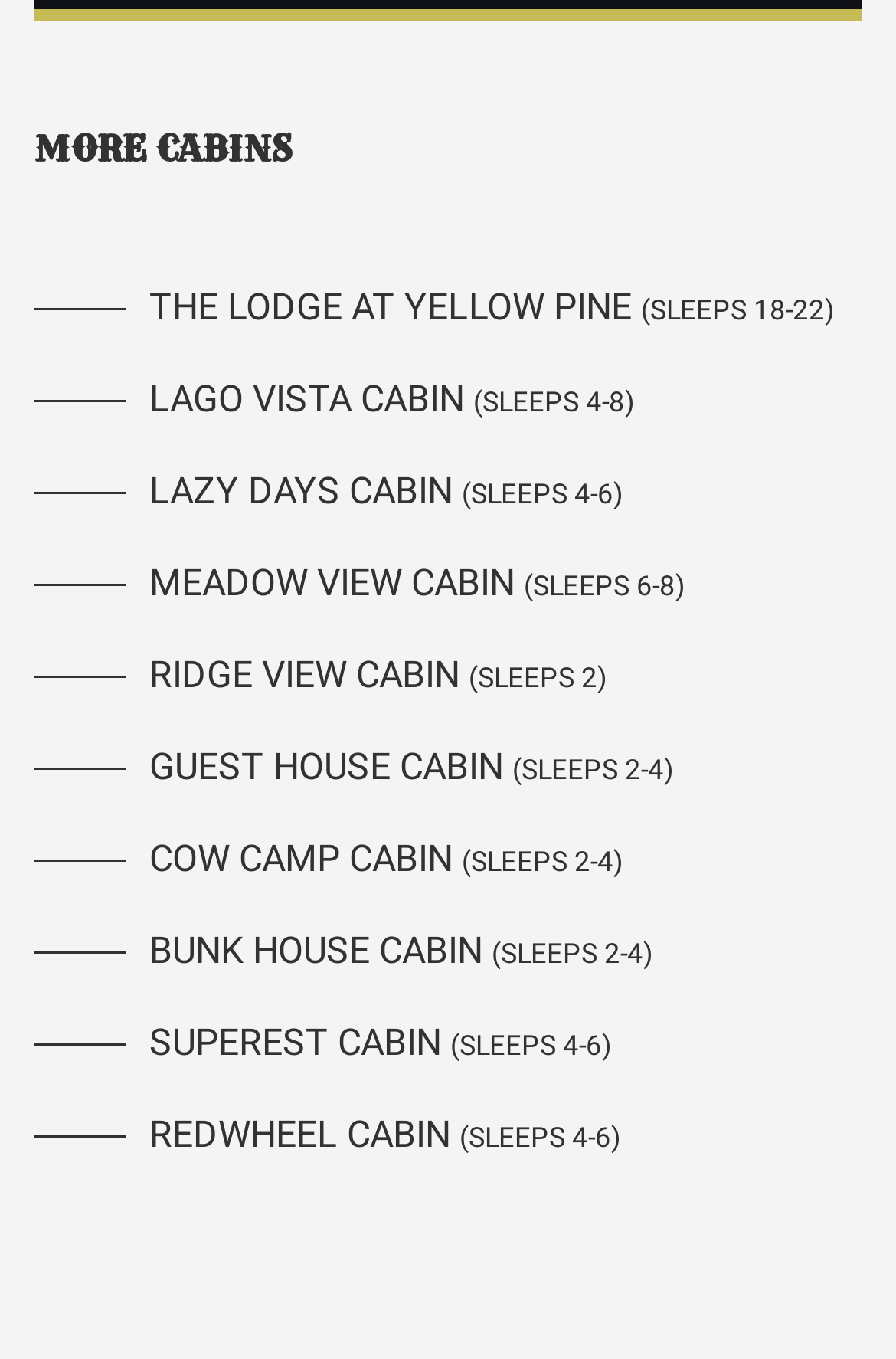Ascertain the bounding box coordinates for the UI element detailed here: "Superest Cabin (Sleeps 4-6)". The coordinates should be provided as [left, top, right, bottom] with each value being a float between 0 and 1.

[0.038, 0.729, 0.682, 0.797]